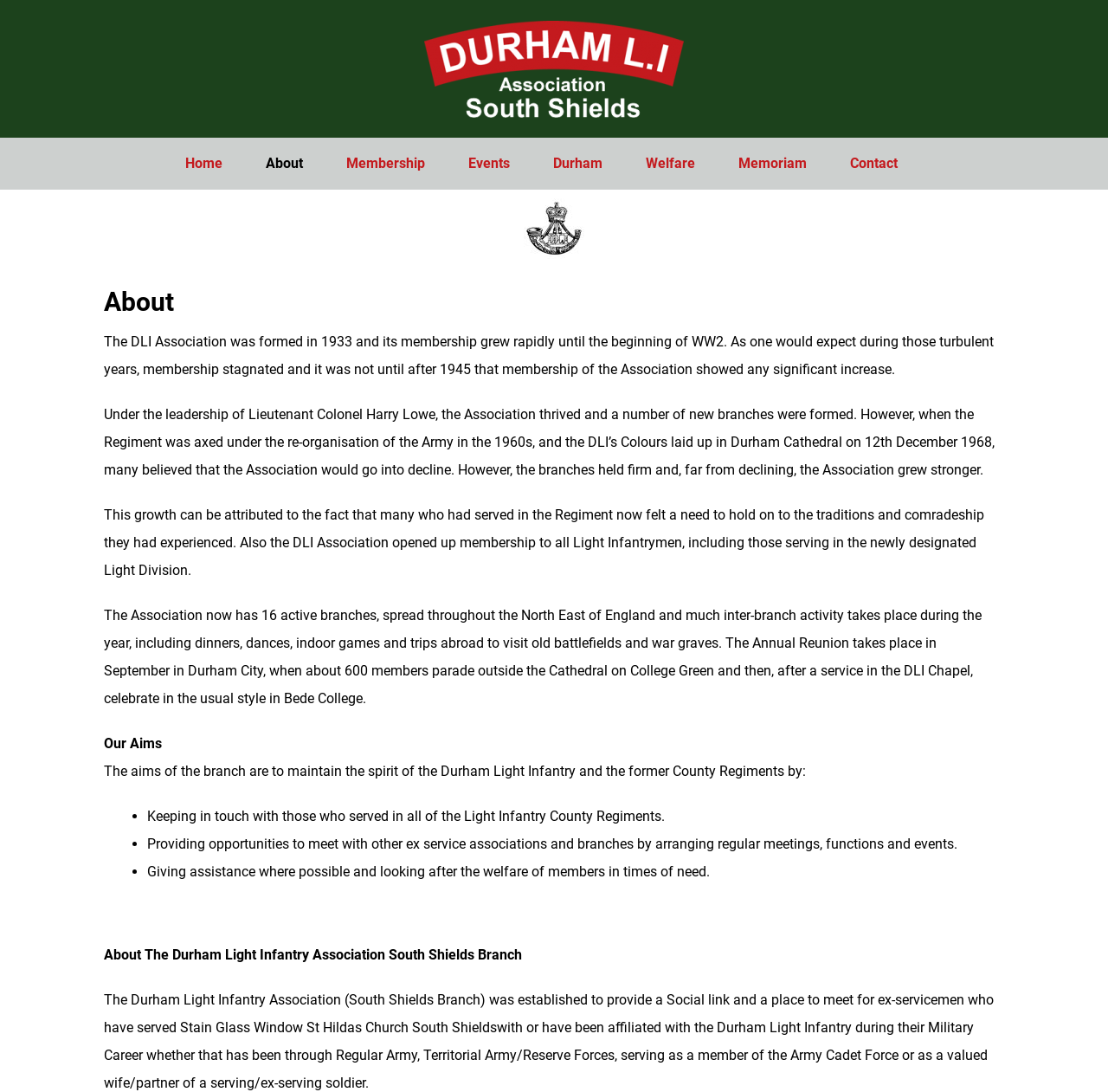What is the location of the Annual Reunion?
Answer the question based on the image using a single word or a brief phrase.

Durham City